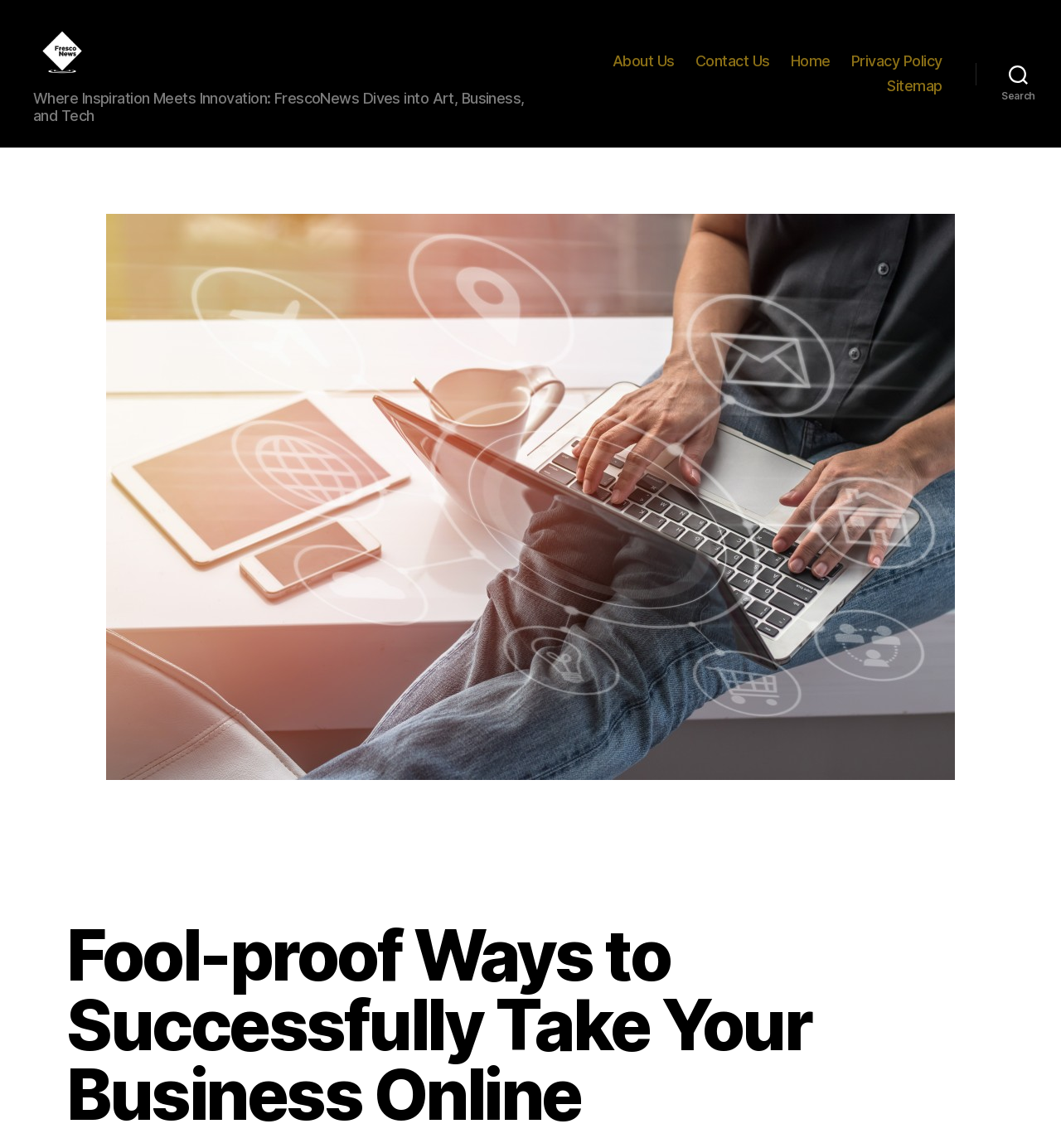Describe all the key features and sections of the webpage thoroughly.

The webpage is about taking an offline business online, with a focus on three strategies for success. At the top left of the page, there is a link to "Fresco News" accompanied by an image with the same name. Next to it, there is a static text that reads "Where Inspiration Meets Innovation: FrescoNews Dives into Art, Business, and Tech". 

On the top right side of the page, there is a horizontal navigation menu with five links: "About Us", "Contact Us", "Home", "Privacy Policy", and "Sitemap". A search button is located at the top right corner of the page.

Below the navigation menu, there is a large image of a man working on his laptop, taking up most of the page's width. 

At the bottom of the page, there is a heading that reads "Fool-proof Ways to Successfully Take Your Business Online", which suggests that the page will provide guidance on how to achieve online success.